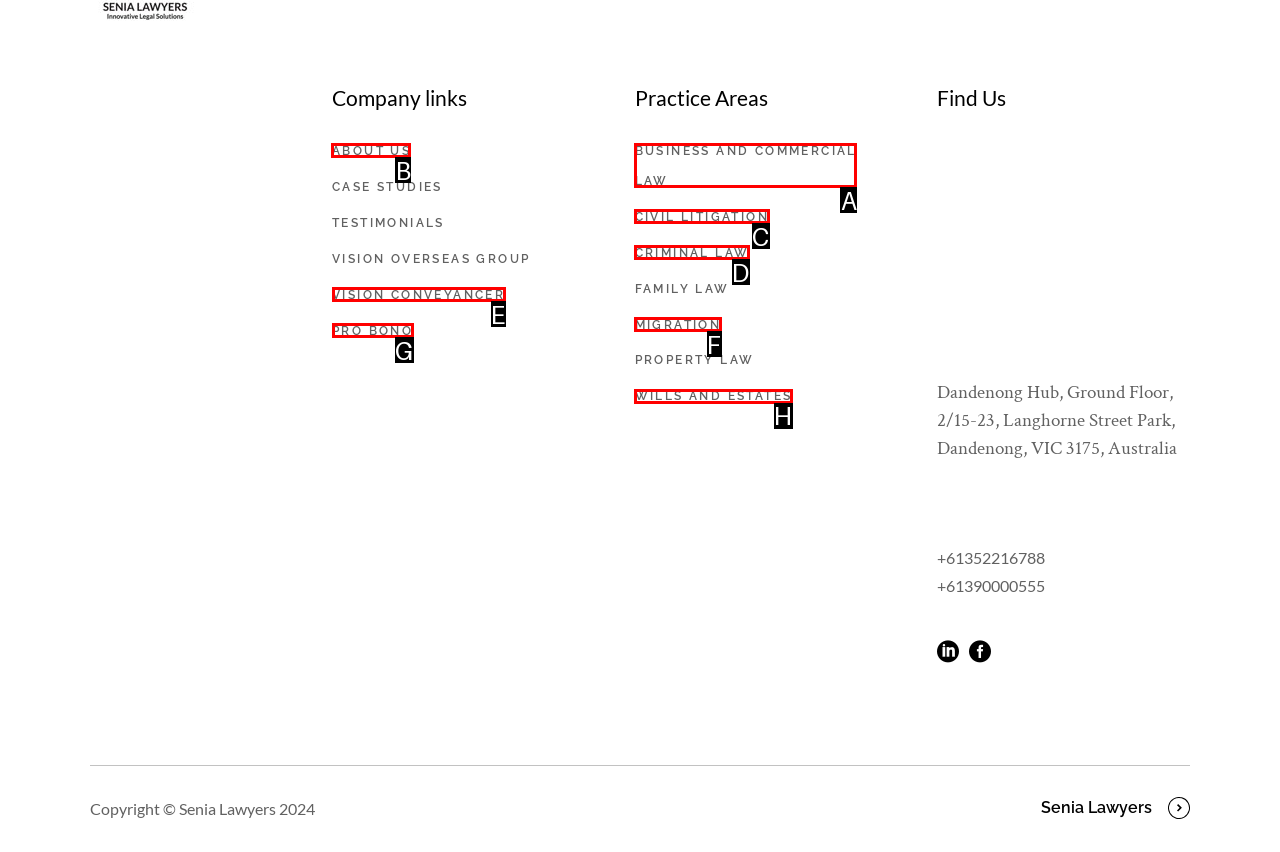Determine the letter of the UI element I should click on to complete the task: Click on ABOUT US from the provided choices in the screenshot.

B